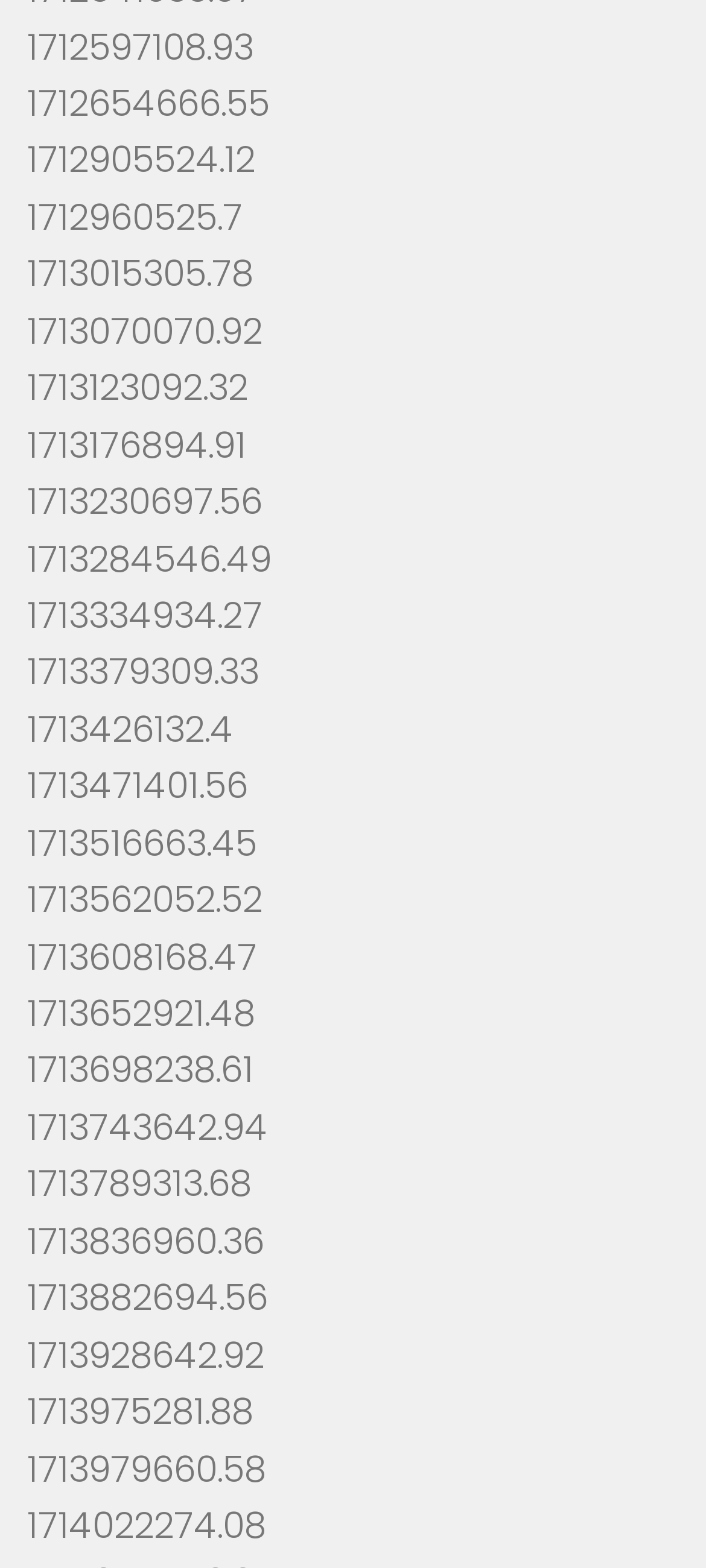Identify the bounding box coordinates for the element you need to click to achieve the following task: "access the last link". The coordinates must be four float values ranging from 0 to 1, formatted as [left, top, right, bottom].

[0.038, 0.956, 0.377, 0.989]